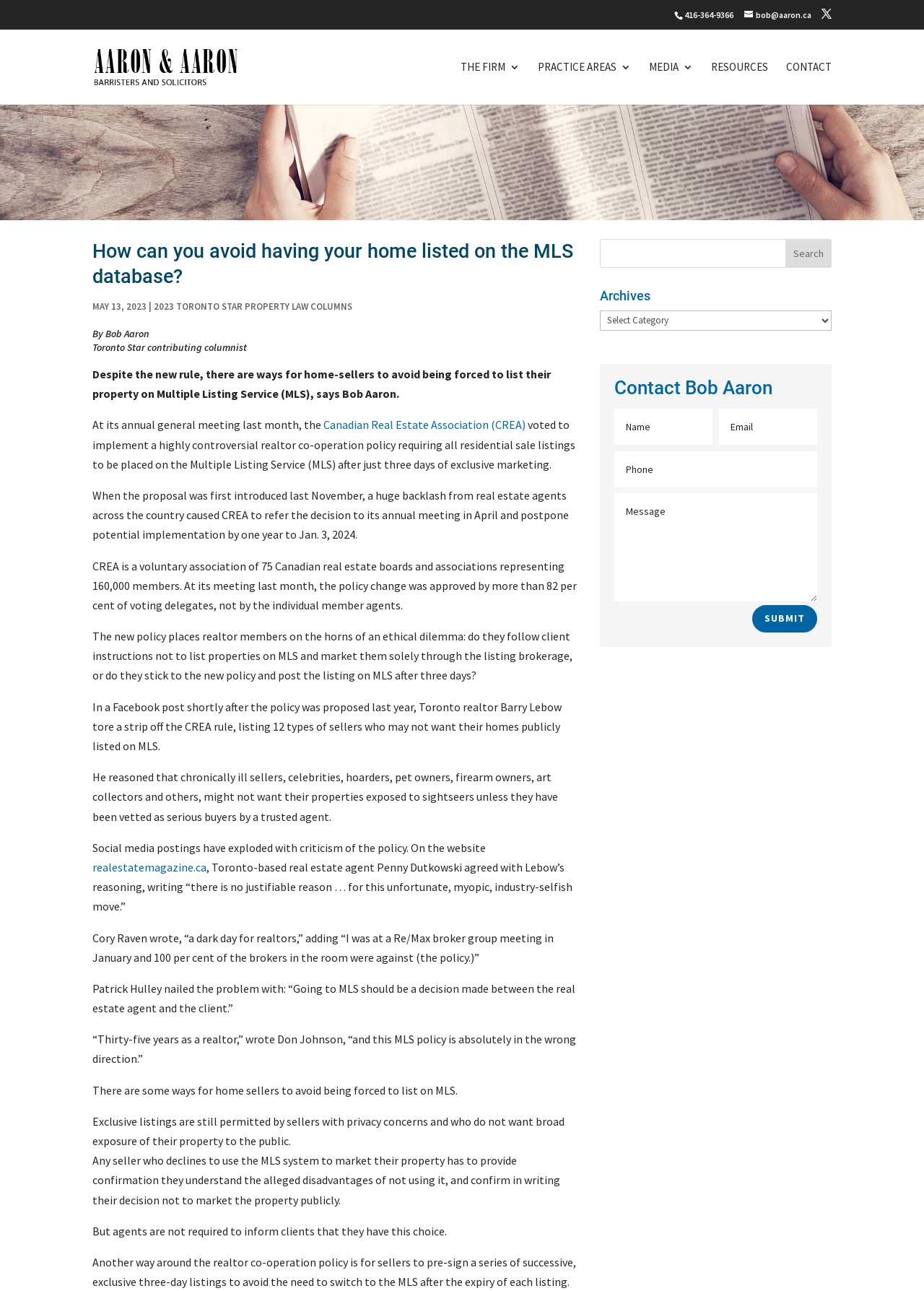Please extract the webpage's main title and generate its text content.

How can you avoid having your home listed on the MLS database?